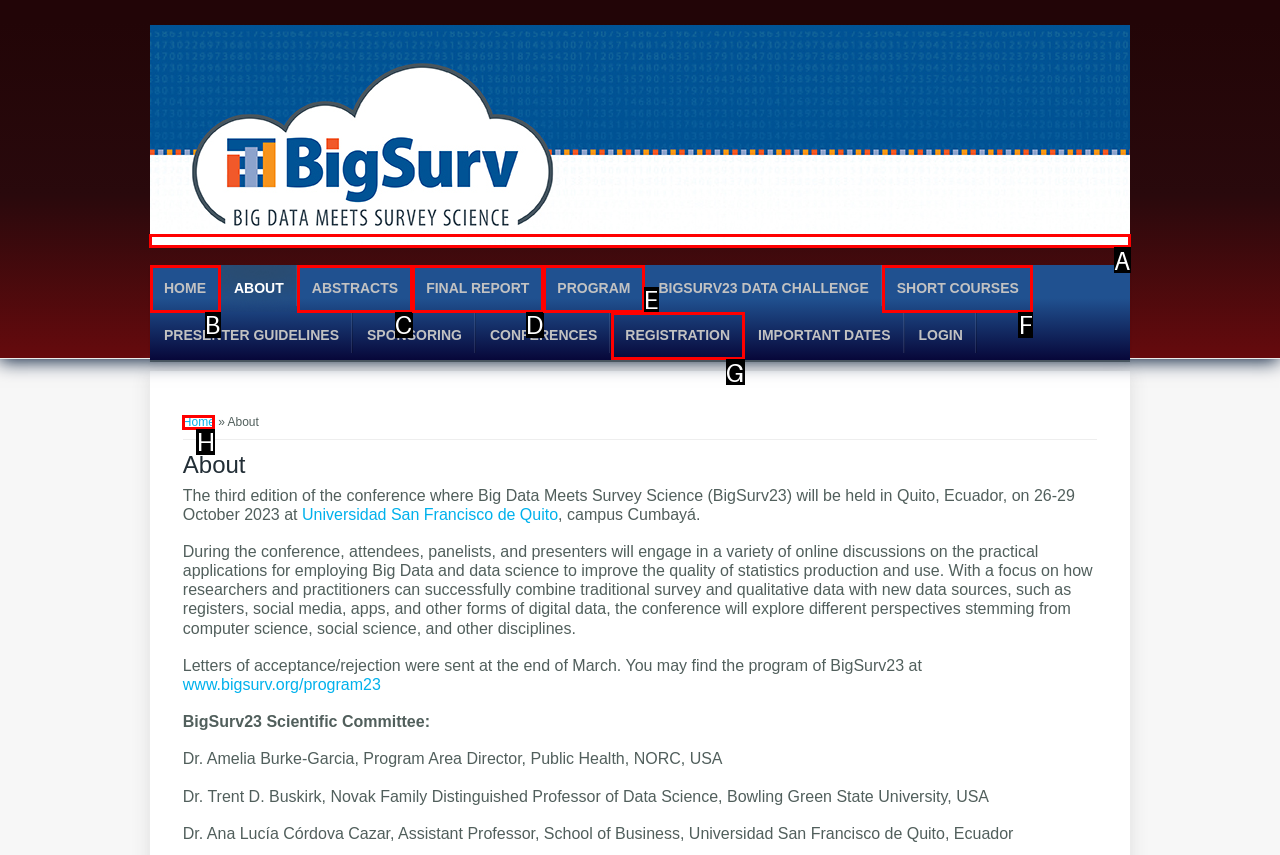Select the option I need to click to accomplish this task: go to home page
Provide the letter of the selected choice from the given options.

A